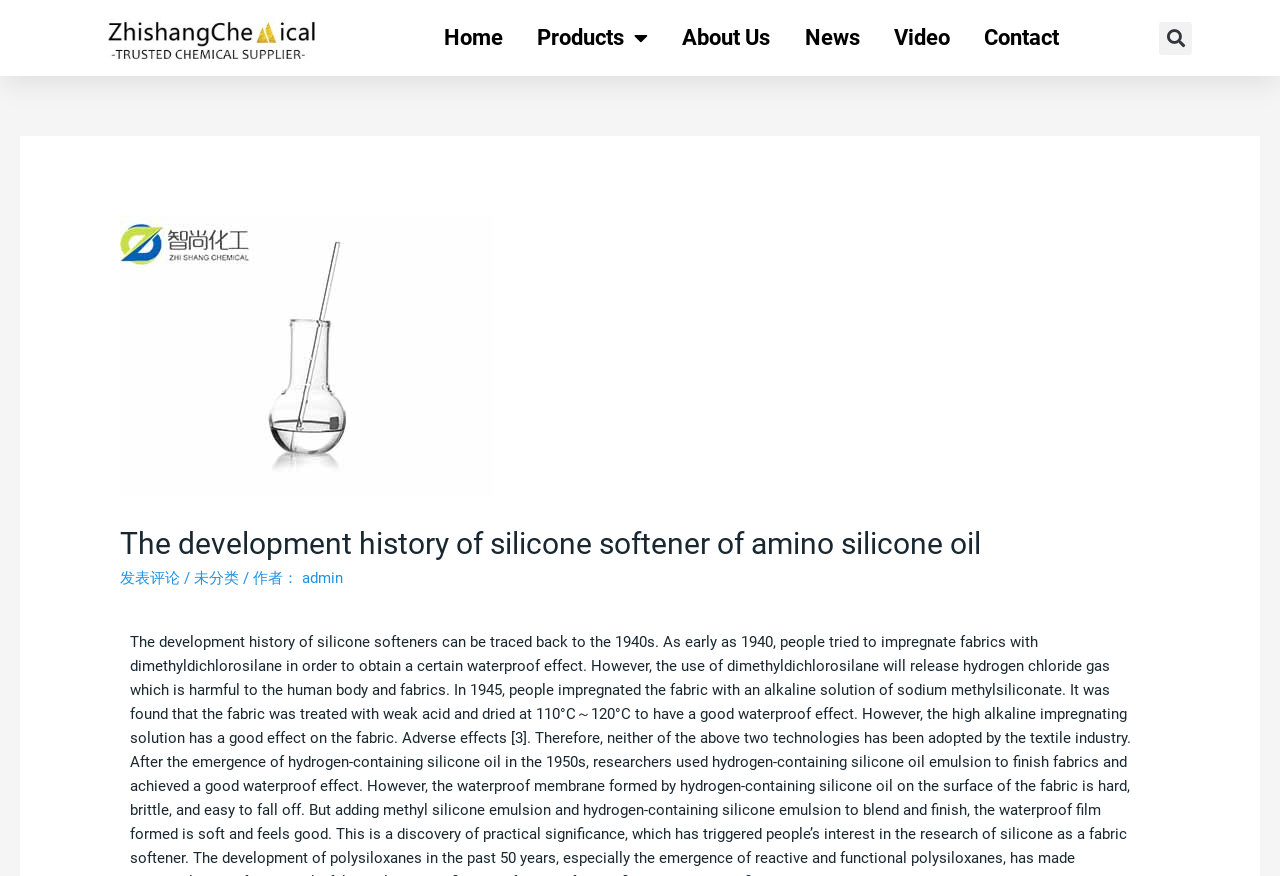Provide the bounding box for the UI element matching this description: "Search".

[0.906, 0.025, 0.932, 0.062]